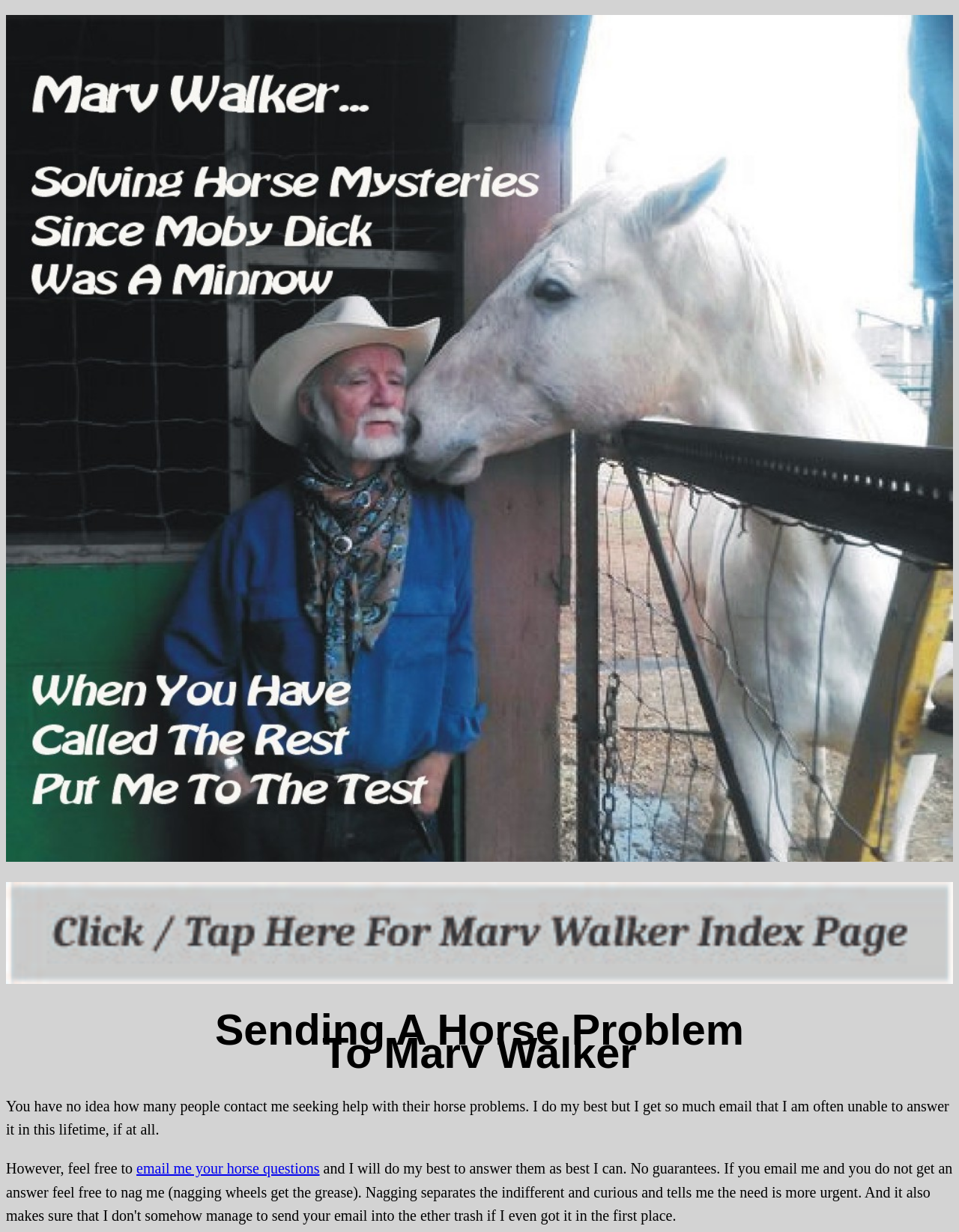What is the purpose of the webpage?
Please provide a single word or phrase in response based on the screenshot.

To guide on sending horse problems to Marv Walker